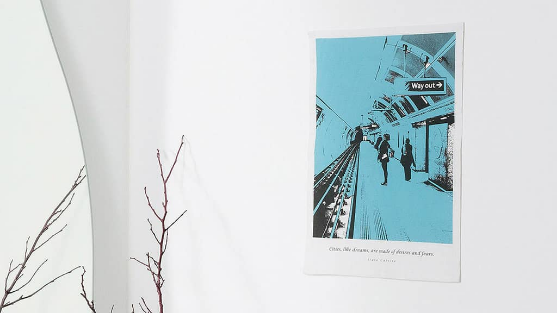What is the dominant color of the poster?
Please respond to the question with a detailed and informative answer.

The caption explicitly states that the artwork features a 'striking turquoise color palette', indicating that turquoise is the dominant color of the poster.